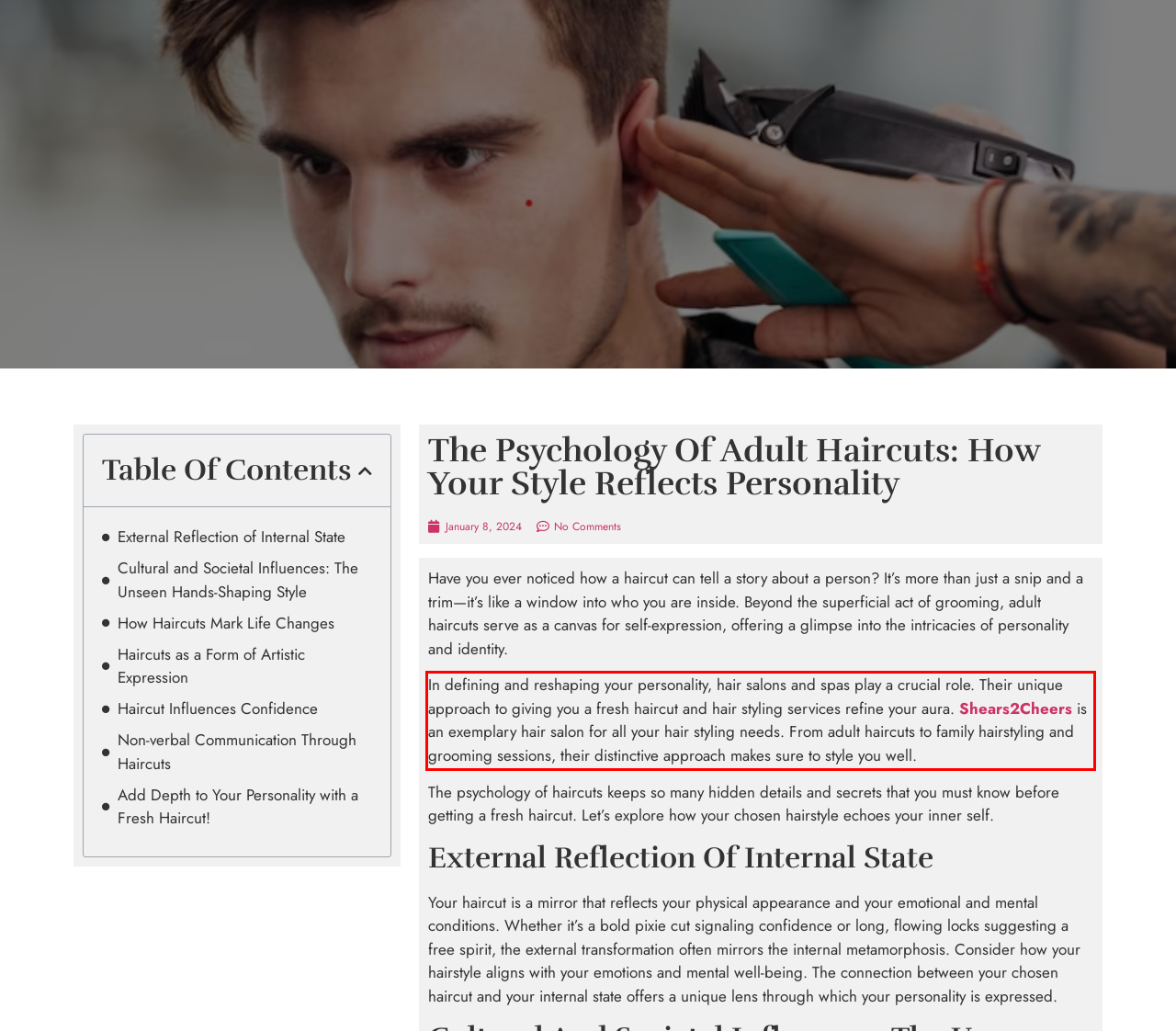Review the webpage screenshot provided, and perform OCR to extract the text from the red bounding box.

In defining and reshaping your personality, hair salons and spas play a crucial role. Their unique approach to giving you a fresh haircut and hair styling services refine your aura. Shears2Cheers is an exemplary hair salon for all your hair styling needs. From adult haircuts to family hairstyling and grooming sessions, their distinctive approach makes sure to style you well.